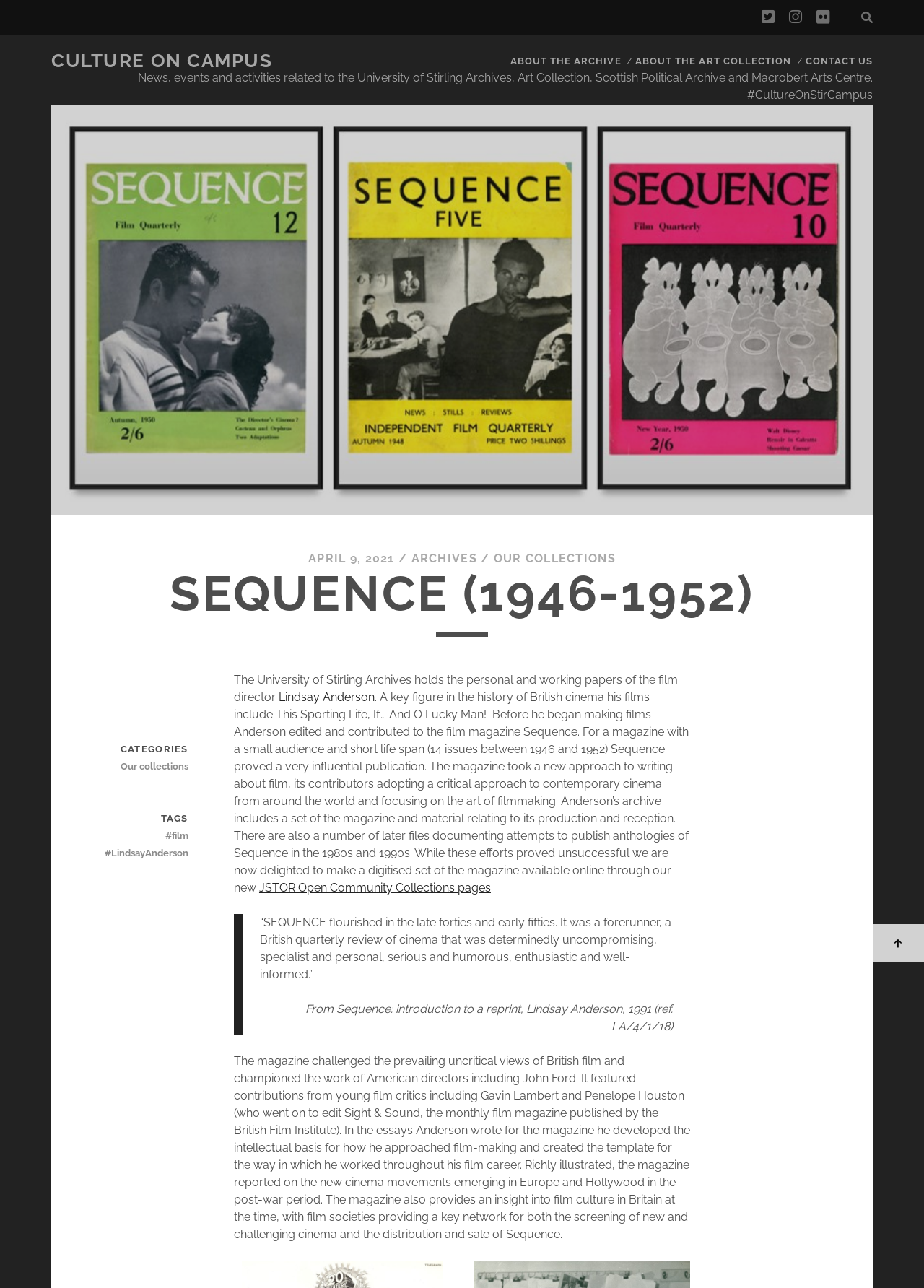Using the webpage screenshot and the element description parent_node: SKIP TO CONTENT, determine the bounding box coordinates. Specify the coordinates in the format (top-left x, top-left y, bottom-right x, bottom-right y) with values ranging from 0 to 1.

[0.945, 0.717, 1.0, 0.747]